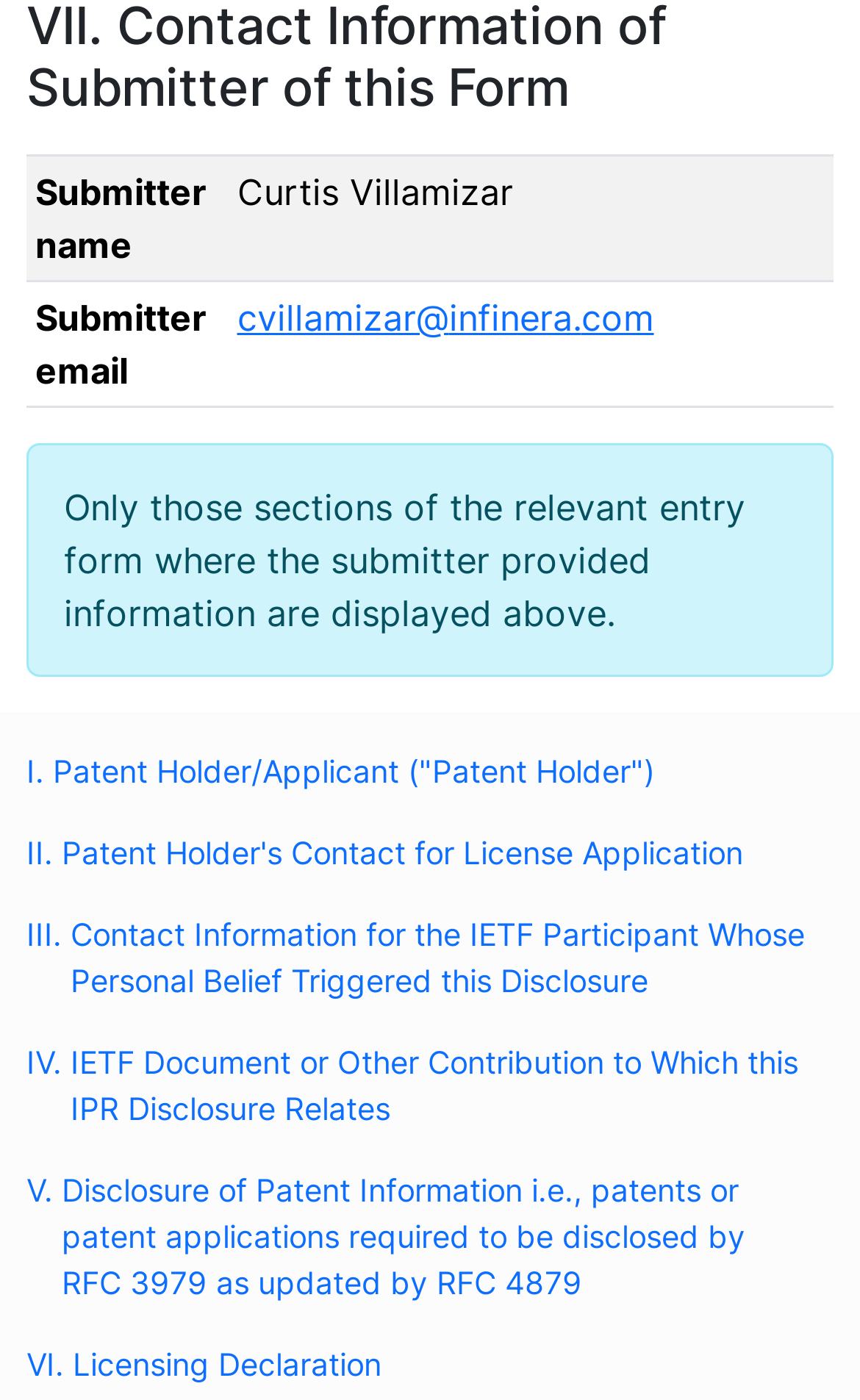Respond to the question below with a single word or phrase:
What is the text above the table section?

Only those sections of the relevant entry form where the submitter provided information are displayed above.